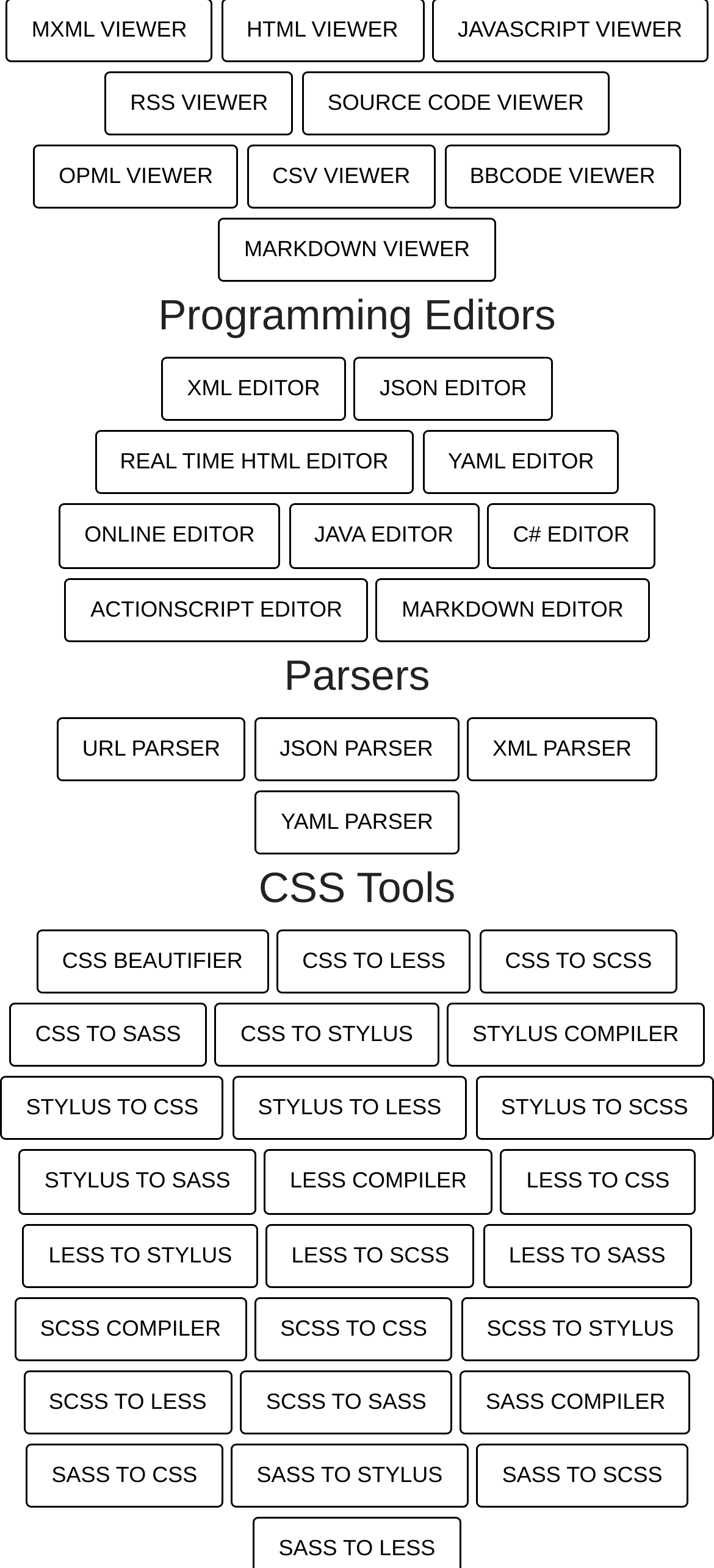Using the elements shown in the image, answer the question comprehensively: What is the last link under the 'CSS Tools' heading?

I located the 'CSS Tools' heading with a bounding box coordinate of [0.0, 0.551, 1.0, 0.583]. Then, I traversed the links under this heading and found the last link to be 'SASS TO SCSS' with a bounding box coordinate of [0.667, 0.921, 0.964, 0.962].